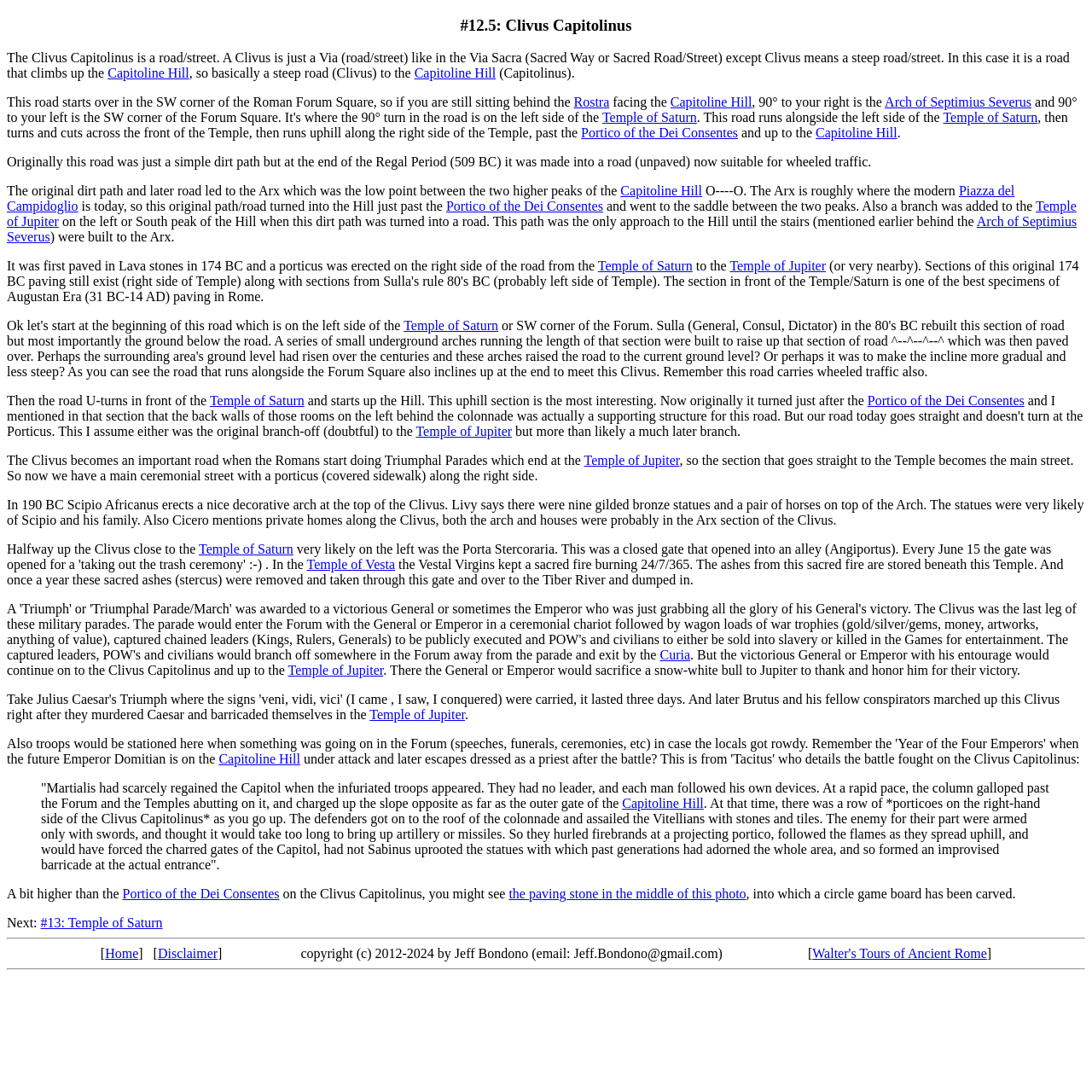Find the bounding box coordinates of the element you need to click on to perform this action: 'Go to the Temple of Saturn'. The coordinates should be represented by four float values between 0 and 1, in the format [left, top, right, bottom].

[0.037, 0.839, 0.149, 0.852]